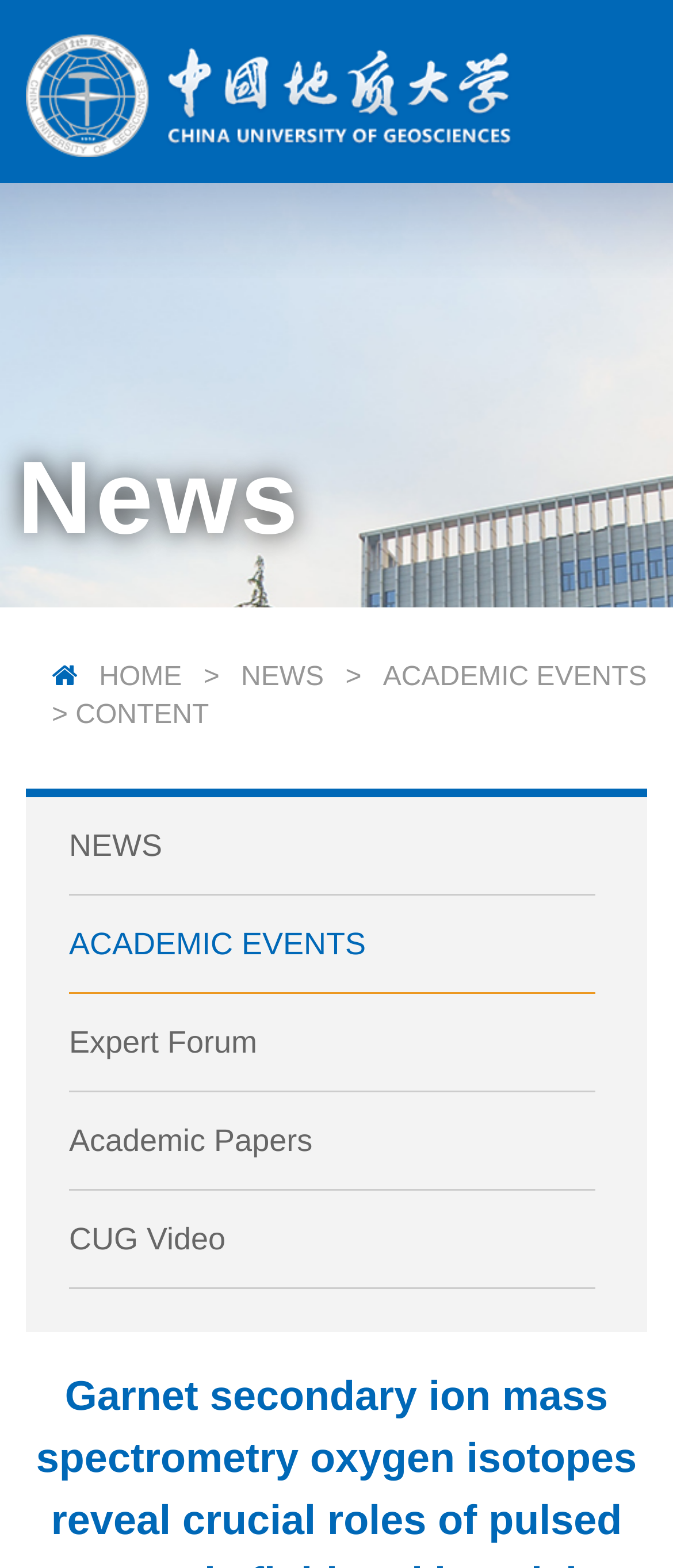Locate the UI element described by ACADEMIC EVENTS in the provided webpage screenshot. Return the bounding box coordinates in the format (top-left x, top-left y, bottom-right x, bottom-right y), ensuring all values are between 0 and 1.

[0.103, 0.571, 0.885, 0.634]